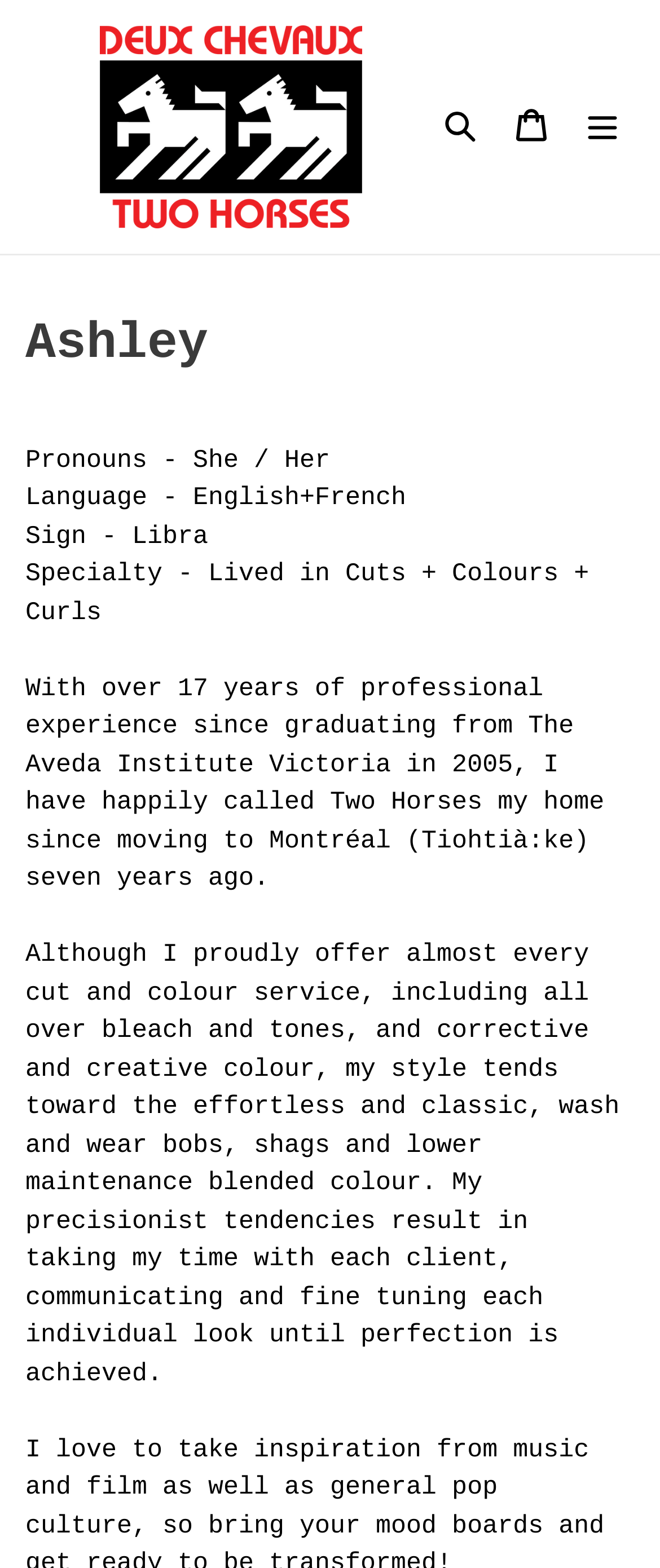Respond to the question below with a single word or phrase: How many years of professional experience does Ashley have?

Over 17 years